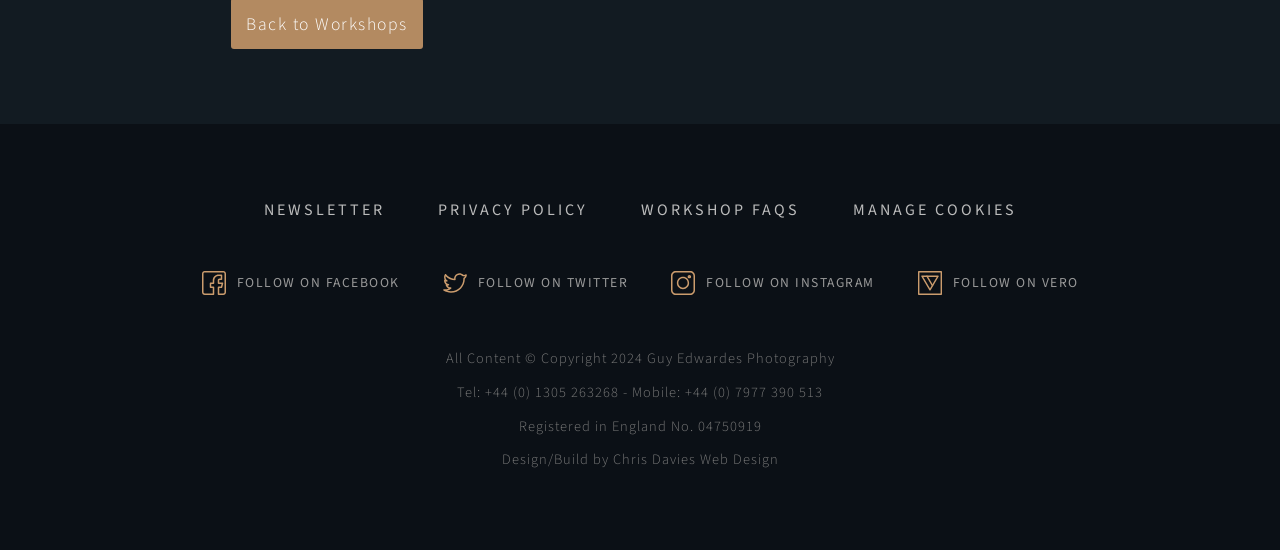Provide the bounding box coordinates for the specified HTML element described in this description: "Newsletter". The coordinates should be four float numbers ranging from 0 to 1, in the format [left, top, right, bottom].

[0.206, 0.362, 0.3, 0.402]